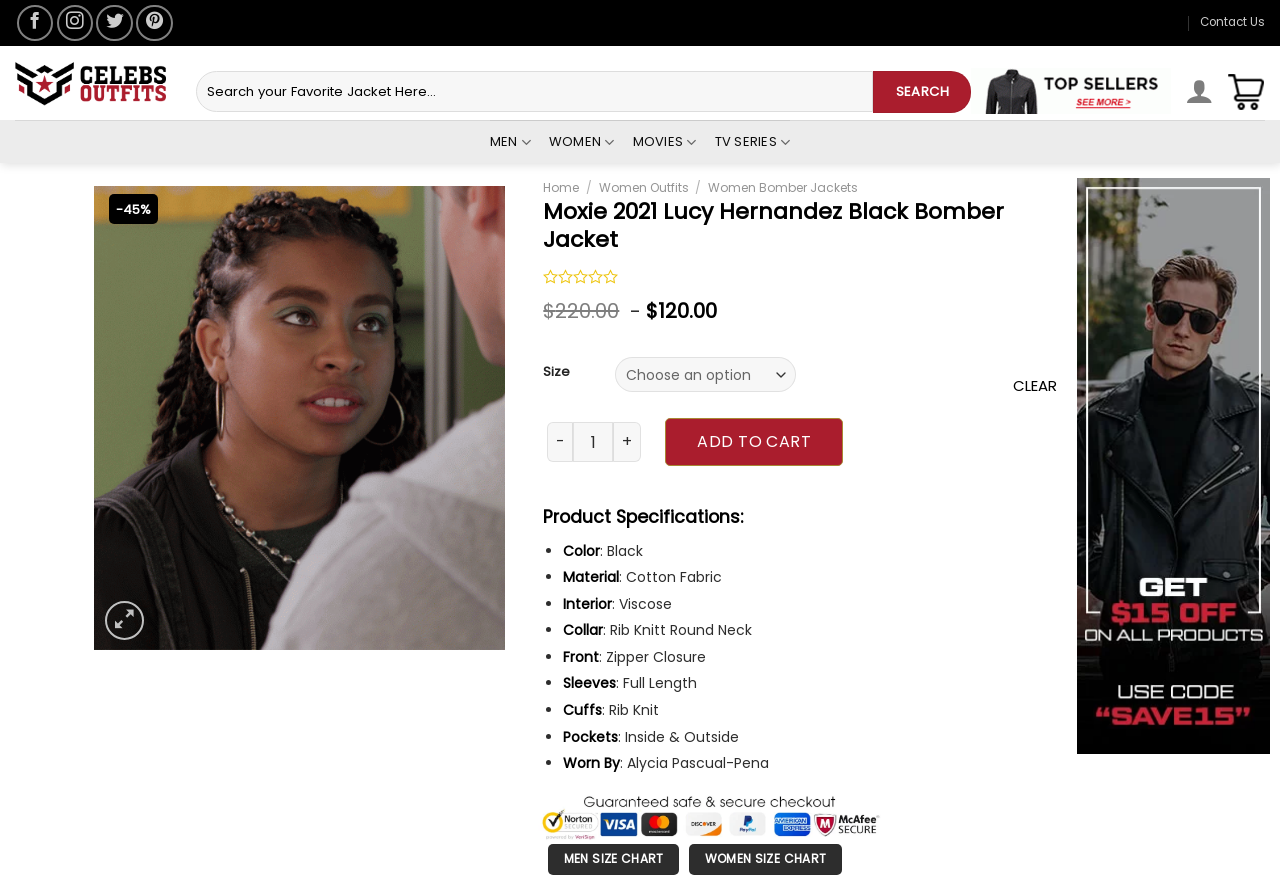Answer this question in one word or a short phrase: What is the discounted price of the product?

$120.00